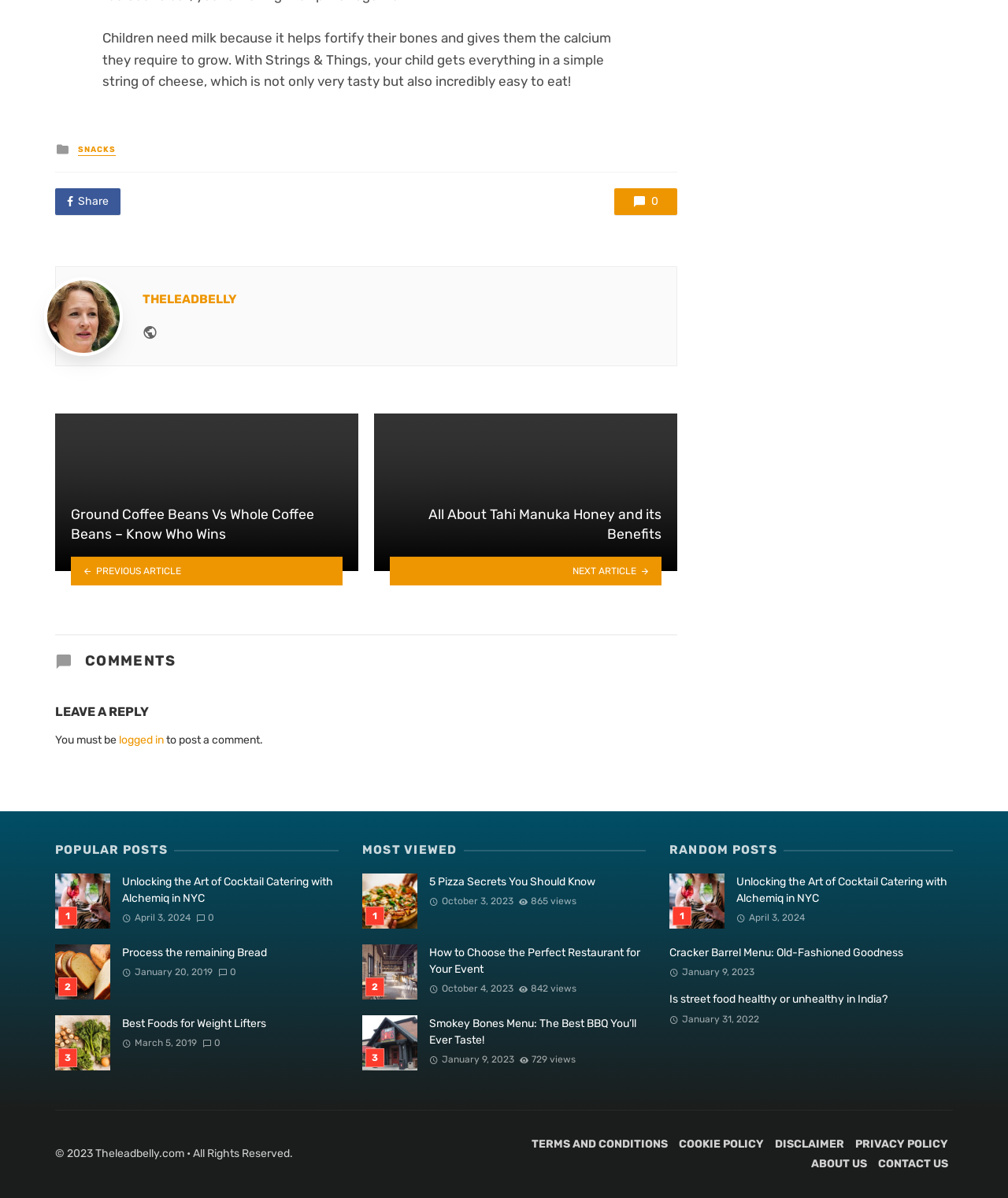Provide the bounding box coordinates of the HTML element this sentence describes: "About Us". The bounding box coordinates consist of four float numbers between 0 and 1, i.e., [left, top, right, bottom].

[0.805, 0.965, 0.86, 0.978]